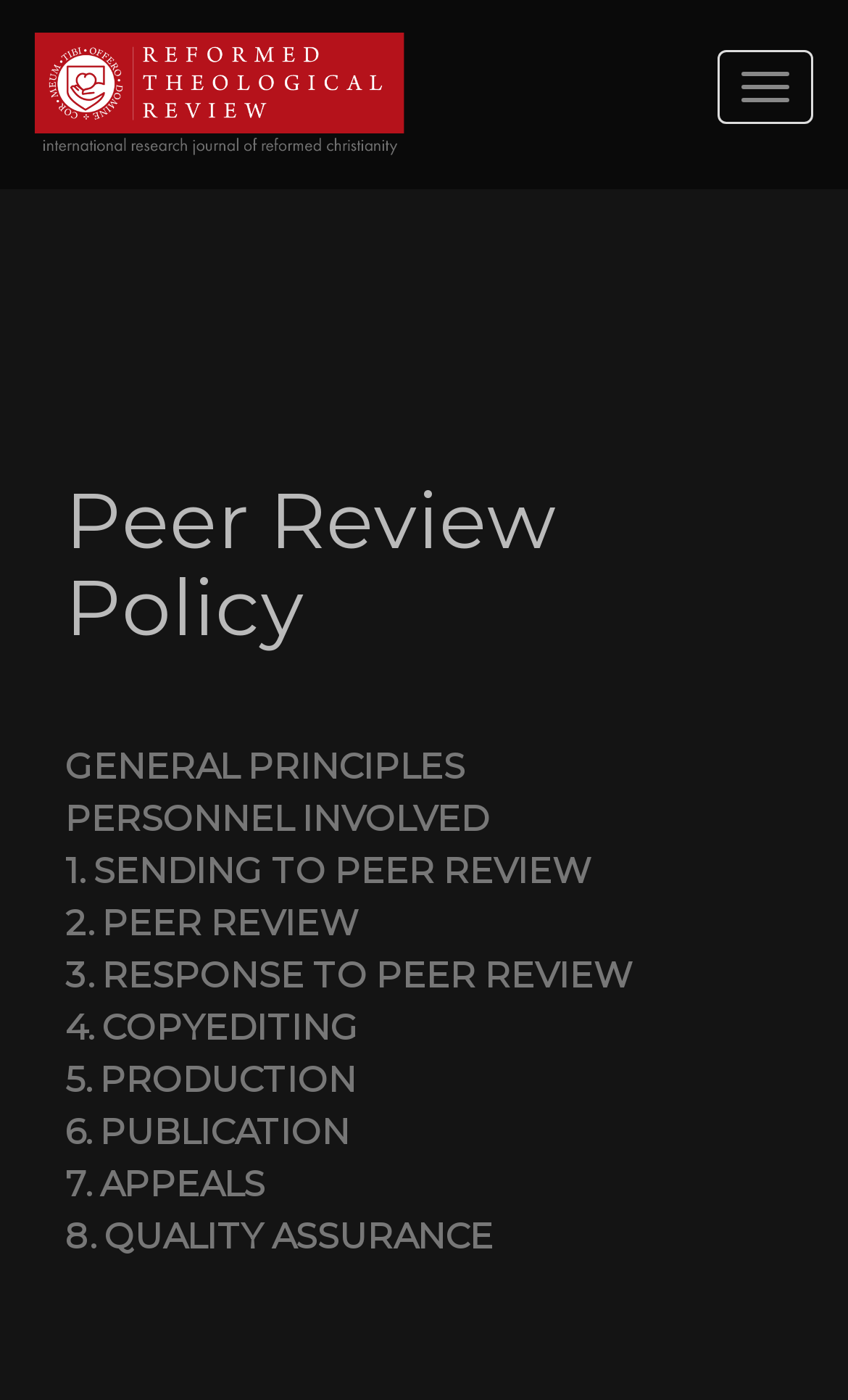Examine the image carefully and respond to the question with a detailed answer: 
How many stages are there in the peer review process?

I counted the number of links under the 'Peer Review Policy' heading, which are 8 in total, indicating that there are 8 stages in the peer review process.